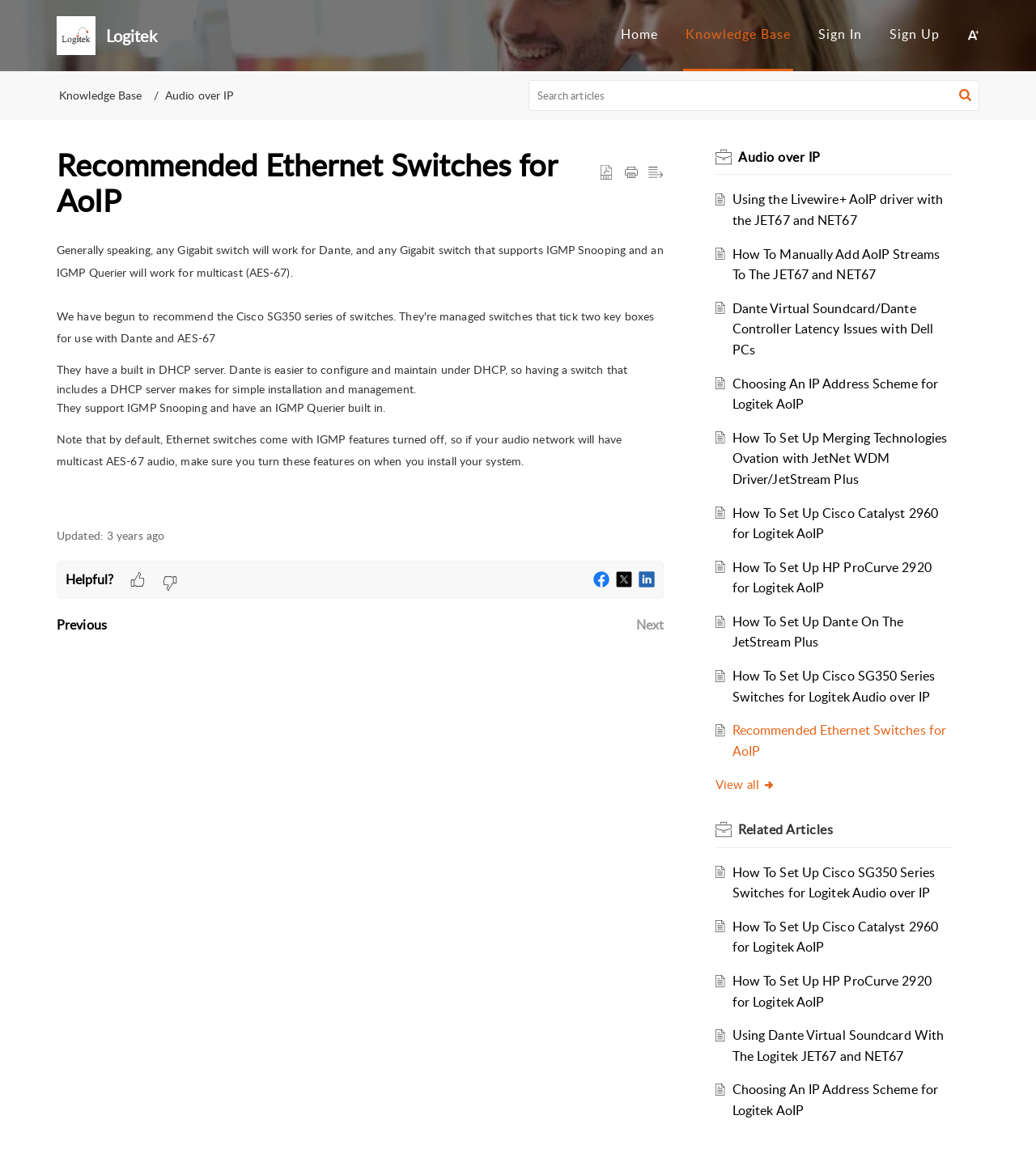What is the purpose of having a built-in DHCP server in a switch?
Based on the visual, give a brief answer using one word or a short phrase.

Simple installation and management